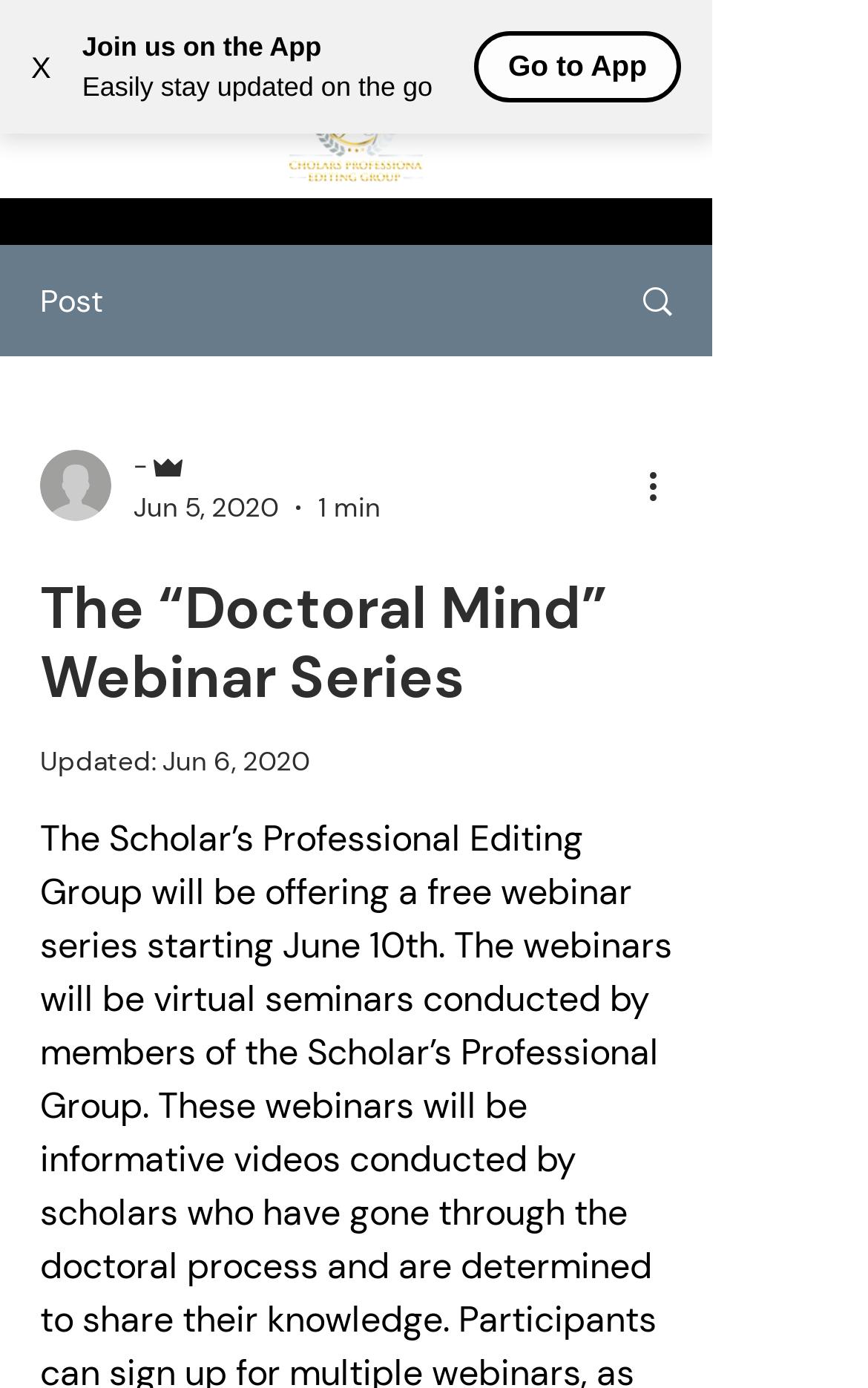Please provide the main heading of the webpage content.

The “Doctoral Mind” Webinar Series